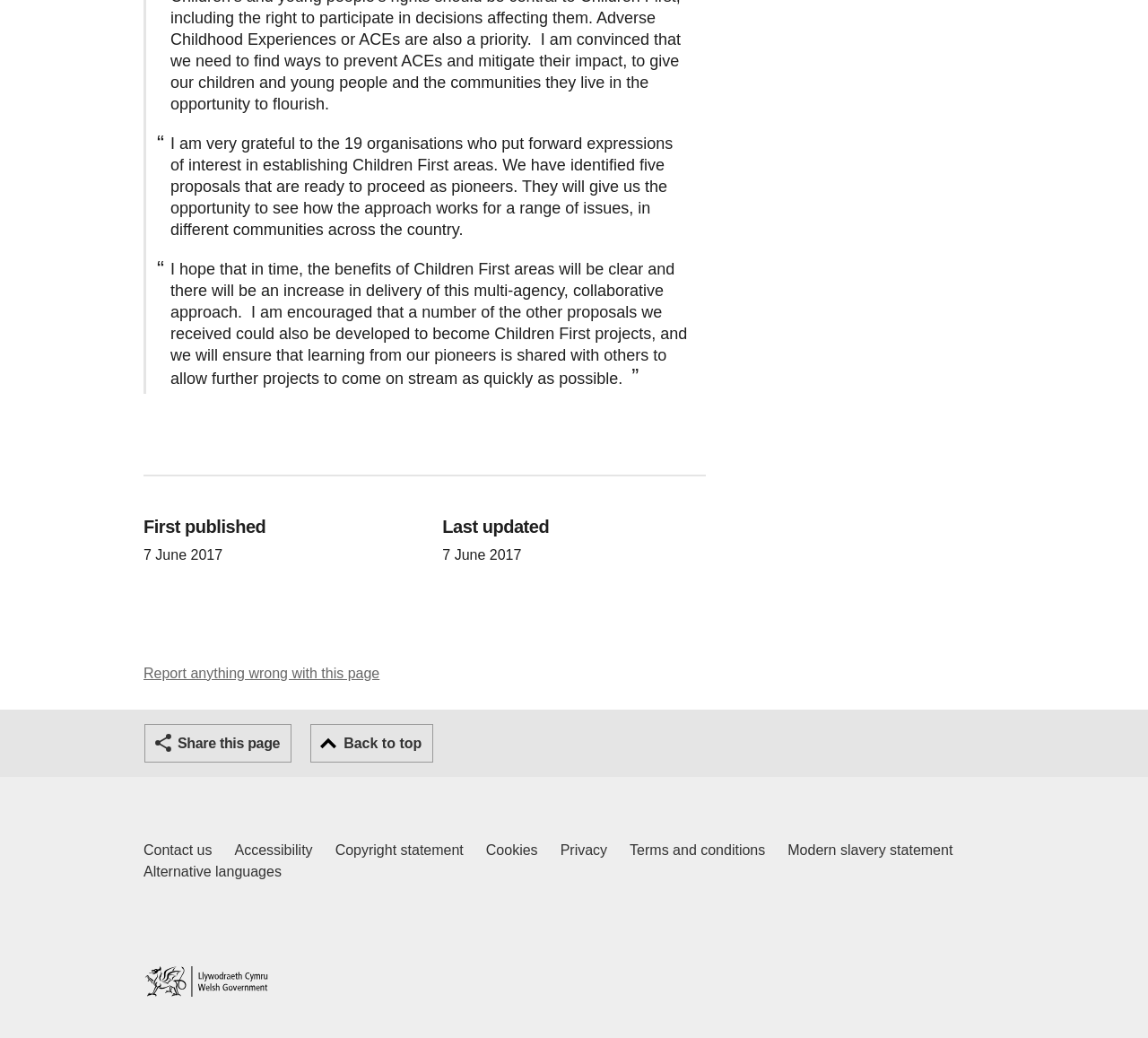Bounding box coordinates are specified in the format (top-left x, top-left y, bottom-right x, bottom-right y). All values are floating point numbers bounded between 0 and 1. Please provide the bounding box coordinate of the region this sentence describes: Alternative languages

[0.125, 0.83, 0.245, 0.851]